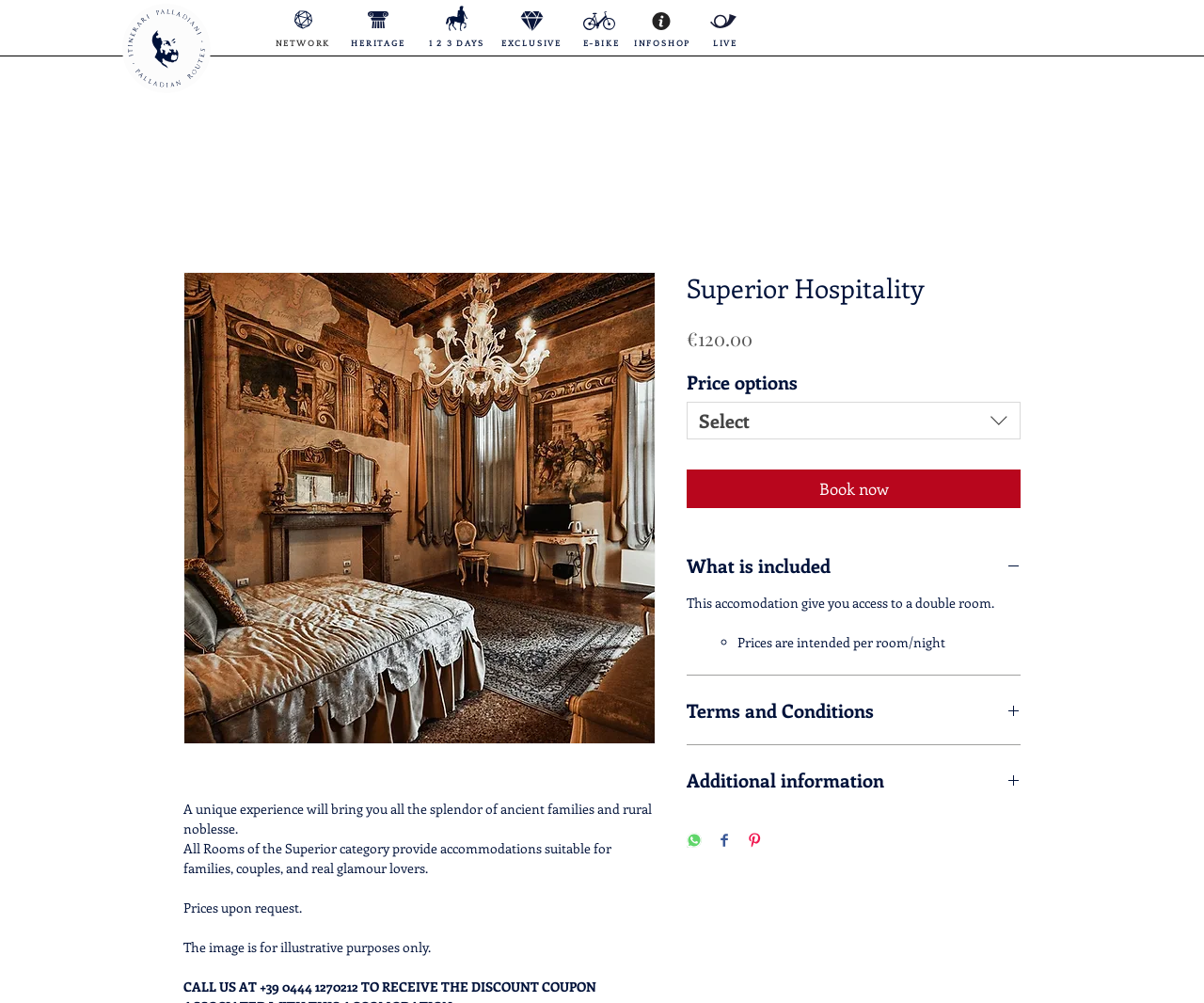Please specify the bounding box coordinates of the element that should be clicked to execute the given instruction: 'Share on WhatsApp'. Ensure the coordinates are four float numbers between 0 and 1, expressed as [left, top, right, bottom].

[0.57, 0.83, 0.583, 0.848]